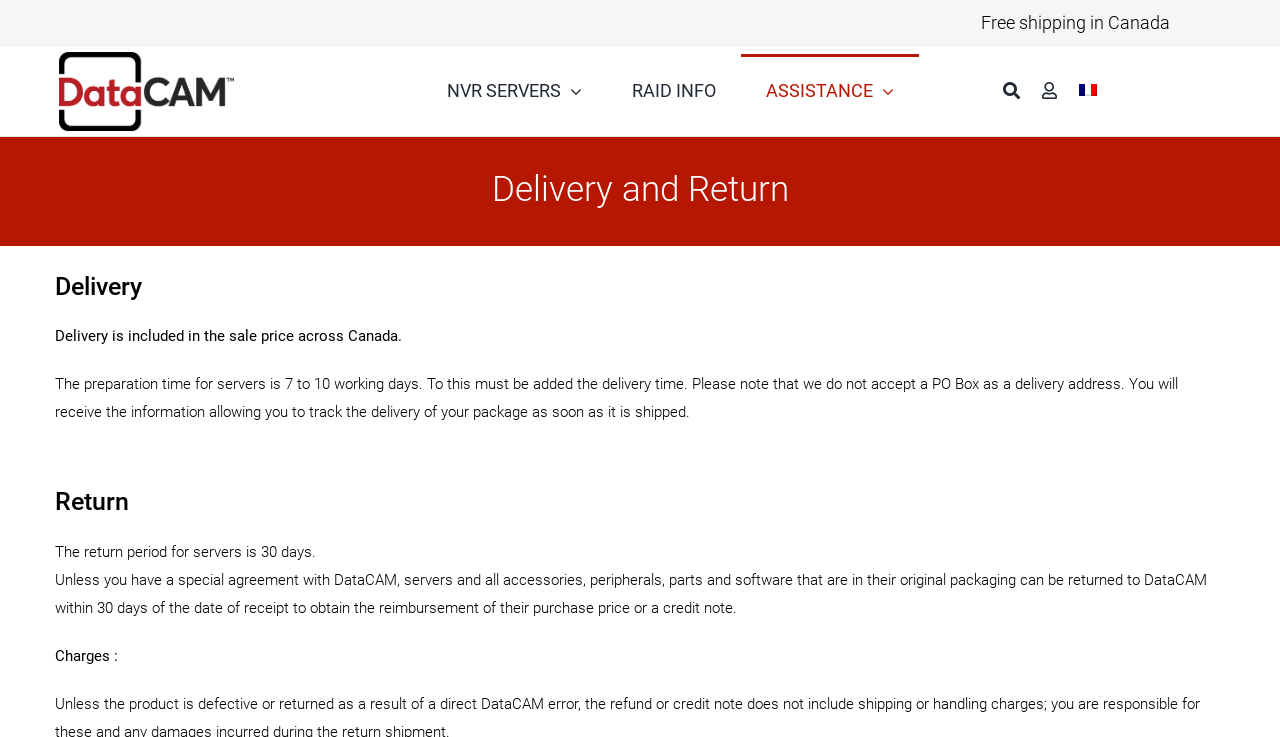What is the return period for servers? Based on the screenshot, please respond with a single word or phrase.

30 days